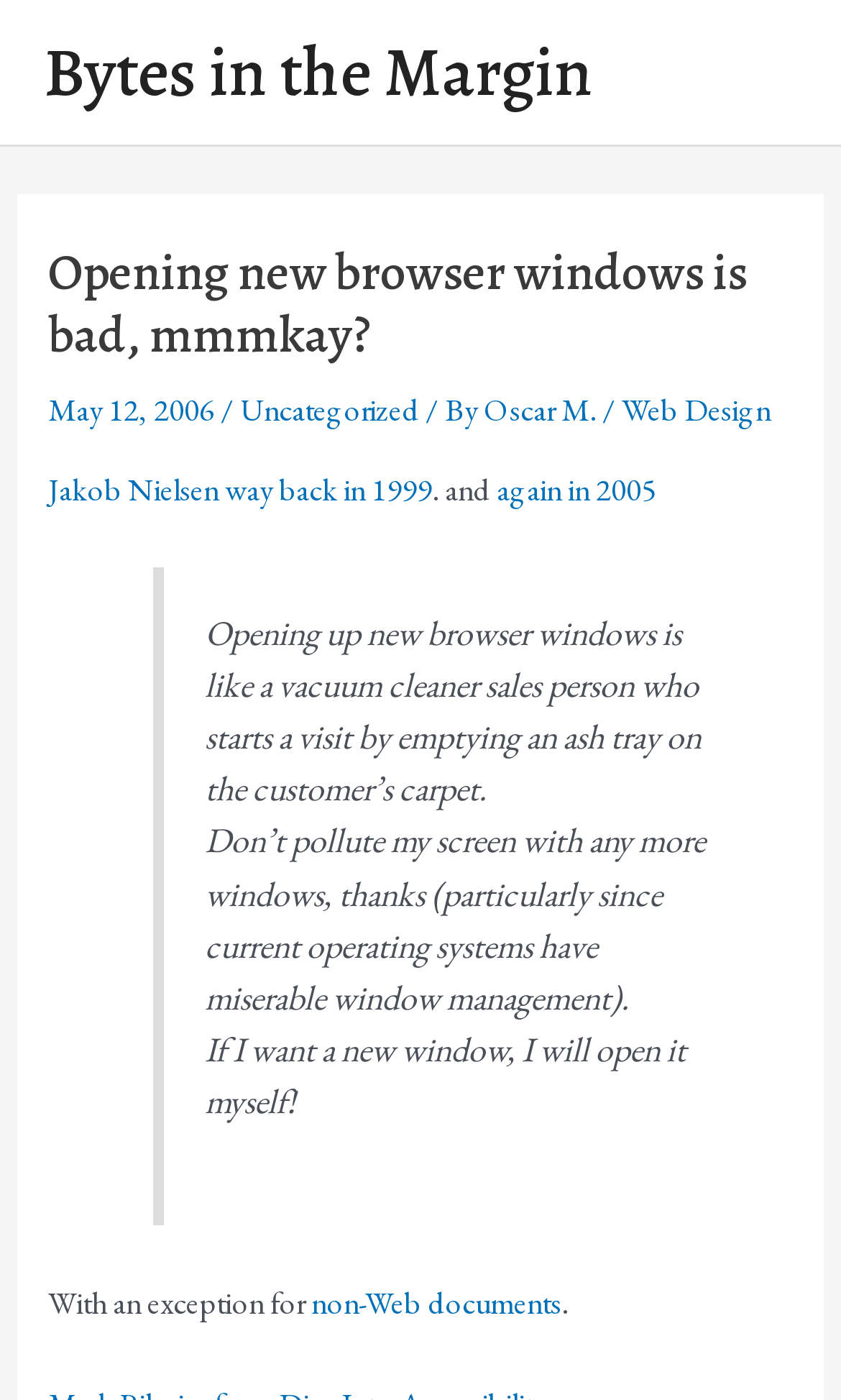Carefully observe the image and respond to the question with a detailed answer:
Who is the author of the article?

I found the author's name by looking at the link element that says 'Oscar M.' which is located below the main heading and next to the category 'Uncategorized'.